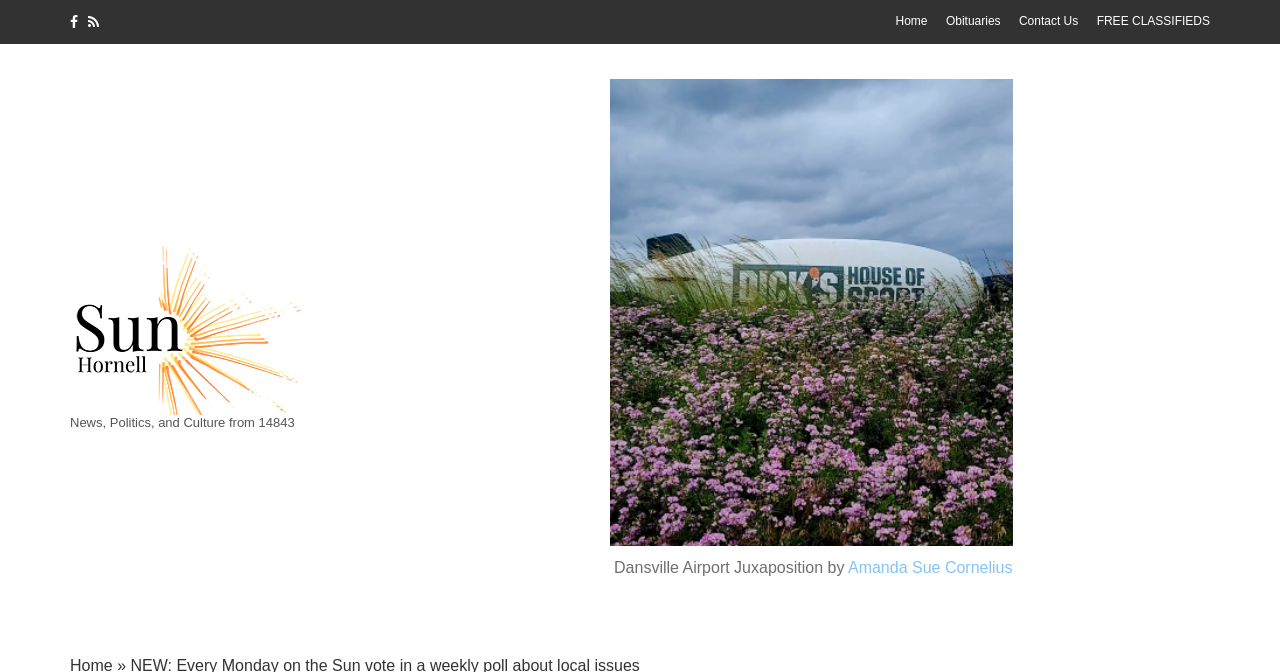What is the purpose of the weekly poll mentioned on the webpage?
Based on the image, answer the question in a detailed manner.

I found the answer by reading the text on the webpage, which mentions that polls can 'take the temperature' on any given question, and that a weekly poll is held every Monday on the Sun to vote on local issues.